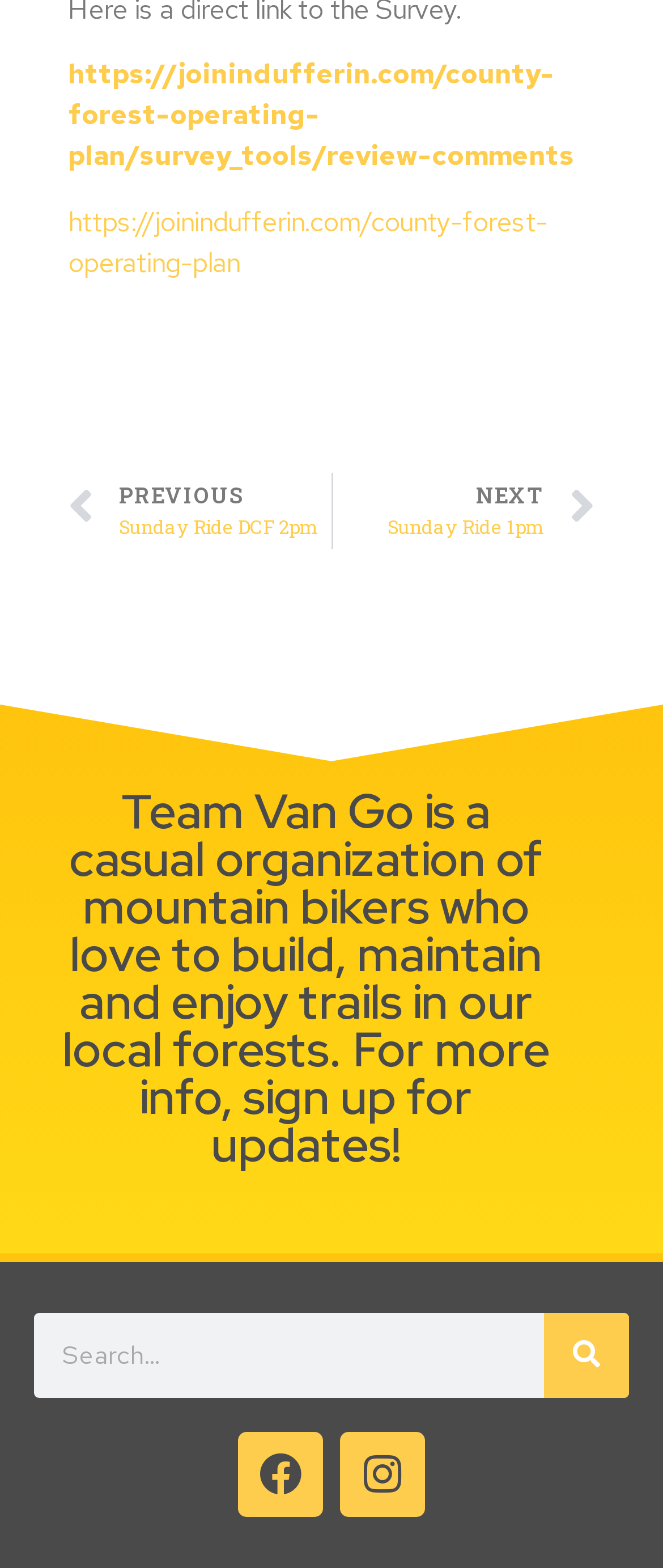Determine the bounding box coordinates of the element that should be clicked to execute the following command: "Check out Team Van Go on Facebook".

[0.359, 0.913, 0.487, 0.967]